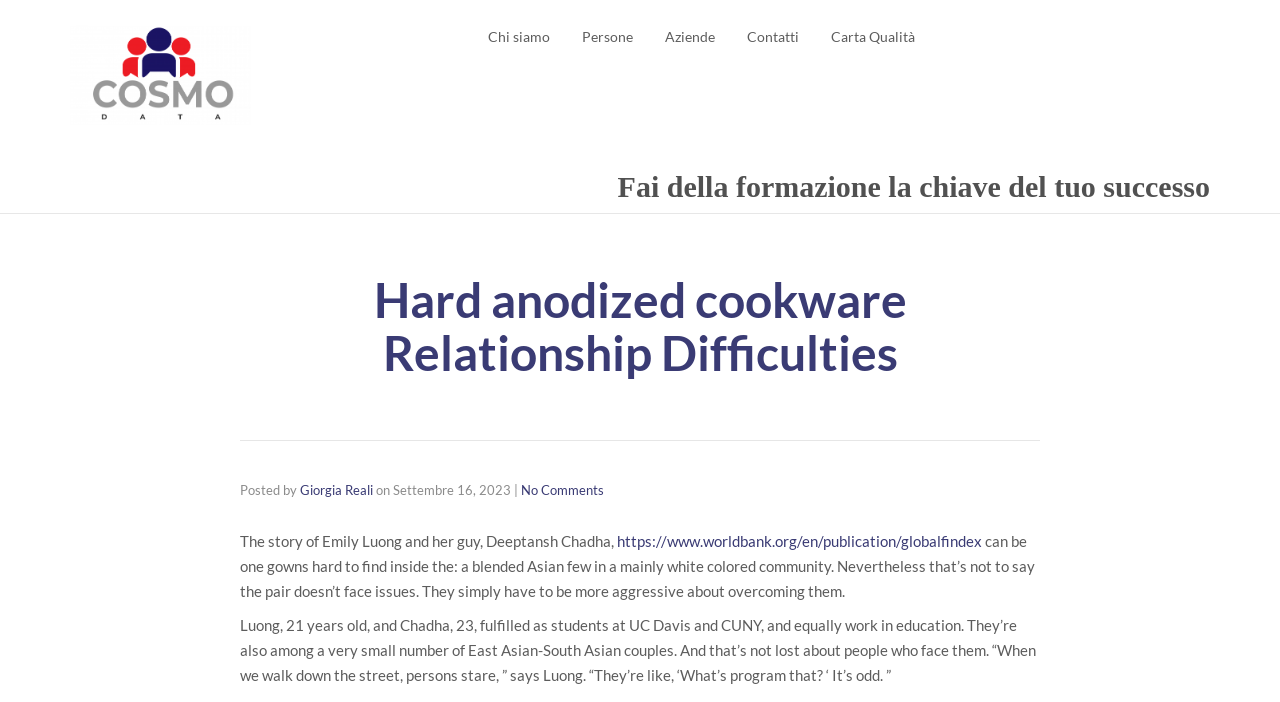Give an extensive and precise description of the webpage.

The webpage appears to be a blog post or article about relationships, specifically focusing on the story of Emily Luong and her partner Deeptansh Chadha, an Asian couple living in a predominantly white community. 

At the top of the page, there is a logo or image of "Cosmodata" accompanied by a link to the same name. Below this, there is a navigation menu with links to various sections of the website, including "Chi siamo", "Persone", "Aziende", "Contatti", "Carta Qualità", "Piattaforma corsi gratuiti", and "Academy". 

The main content of the page is divided into sections. The first section has a heading that reads "Fai della formazione la chiave del tuo successo" (Make training the key to your success). Below this, there is a subheading "Hard anodized cookware Relationship Difficulties" which seems to be the title of the article. 

The article is written by Giorgia Reali, as indicated by the "Posted by" text, and was published on September 16, 2023. The content of the article tells the story of Emily Luong and Deeptansh Chadha, including their experiences as an Asian couple in a predominantly white community. The text is divided into paragraphs, with links to external sources, such as the World Bank, embedded within the text.